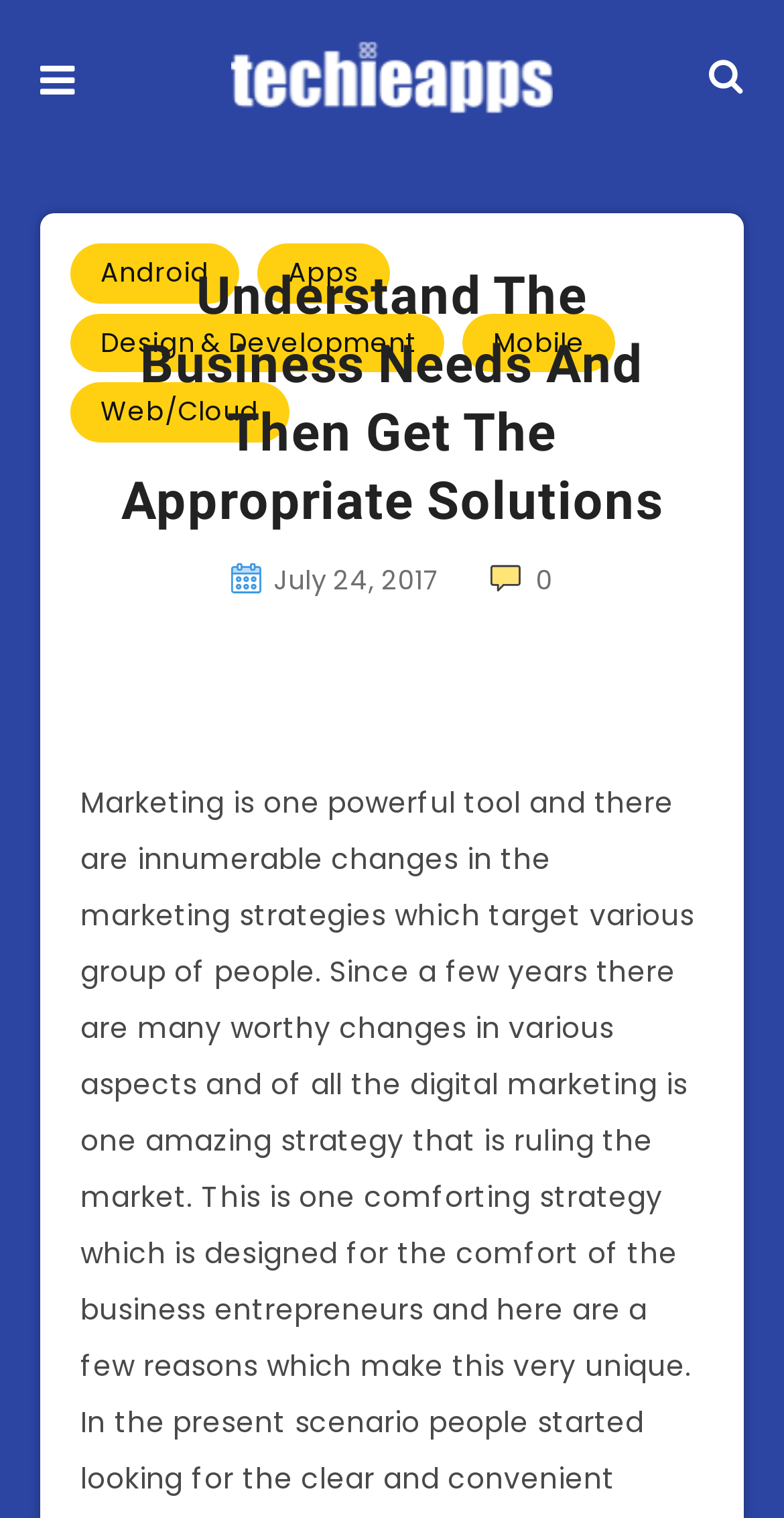Find the bounding box coordinates corresponding to the UI element with the description: "Wix.com". The coordinates should be formatted as [left, top, right, bottom], with values as floats between 0 and 1.

None